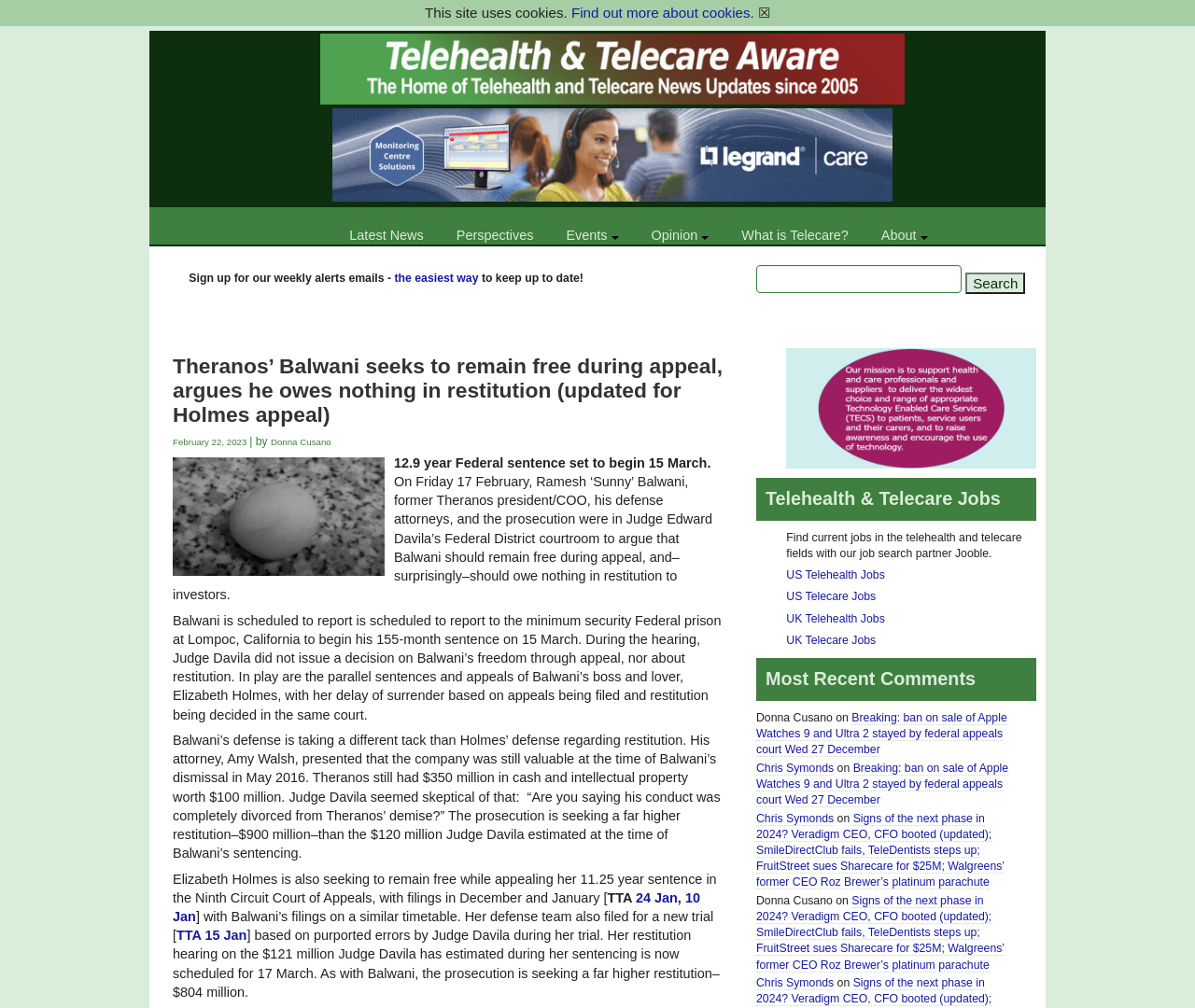Please determine the bounding box coordinates for the UI element described here. Use the format (top-left x, top-left y, bottom-right x, bottom-right y) with values bounded between 0 and 1: UK Telehealth Jobs

[0.658, 0.581, 0.74, 0.594]